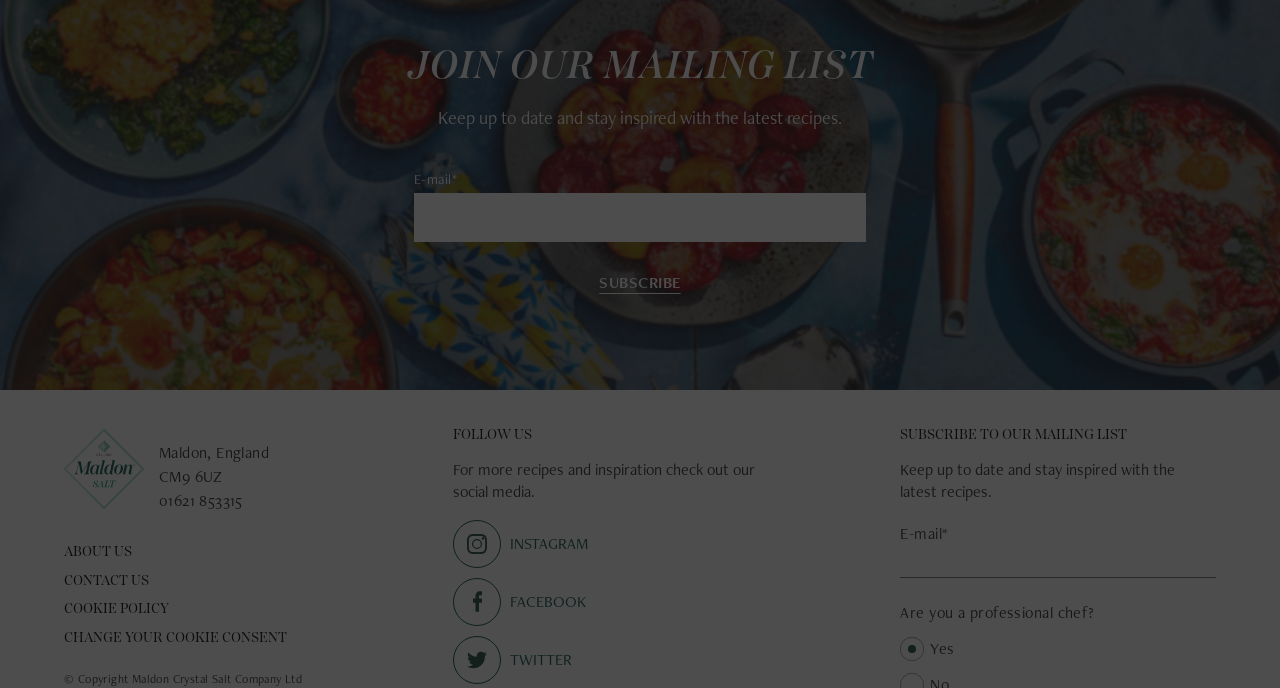What is the required field in the mailing list subscription?
Refer to the image and provide a one-word or short phrase answer.

E-mail